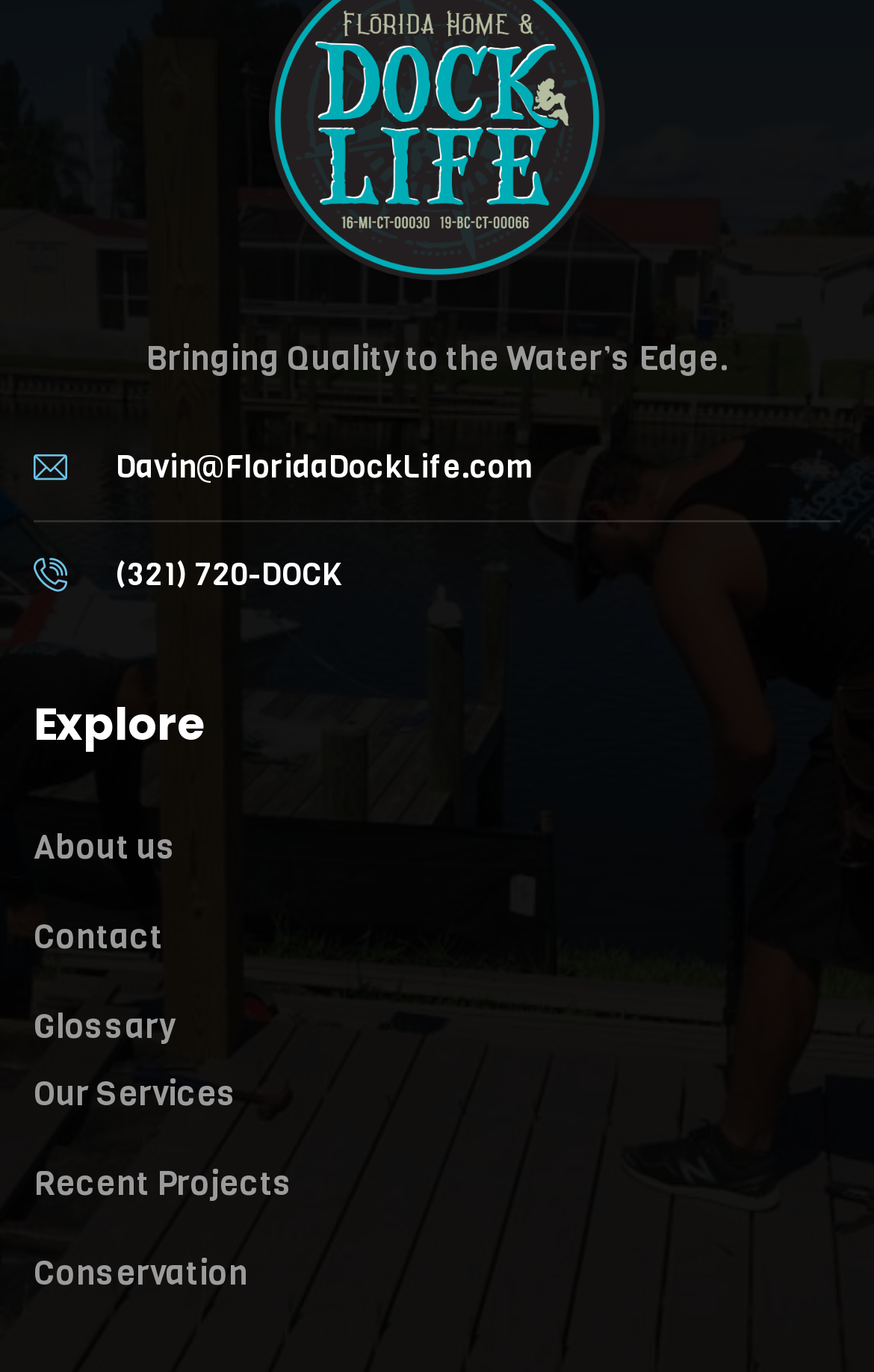Specify the bounding box coordinates of the element's region that should be clicked to achieve the following instruction: "View recent projects". The bounding box coordinates consist of four float numbers between 0 and 1, in the format [left, top, right, bottom].

[0.038, 0.838, 0.962, 0.887]